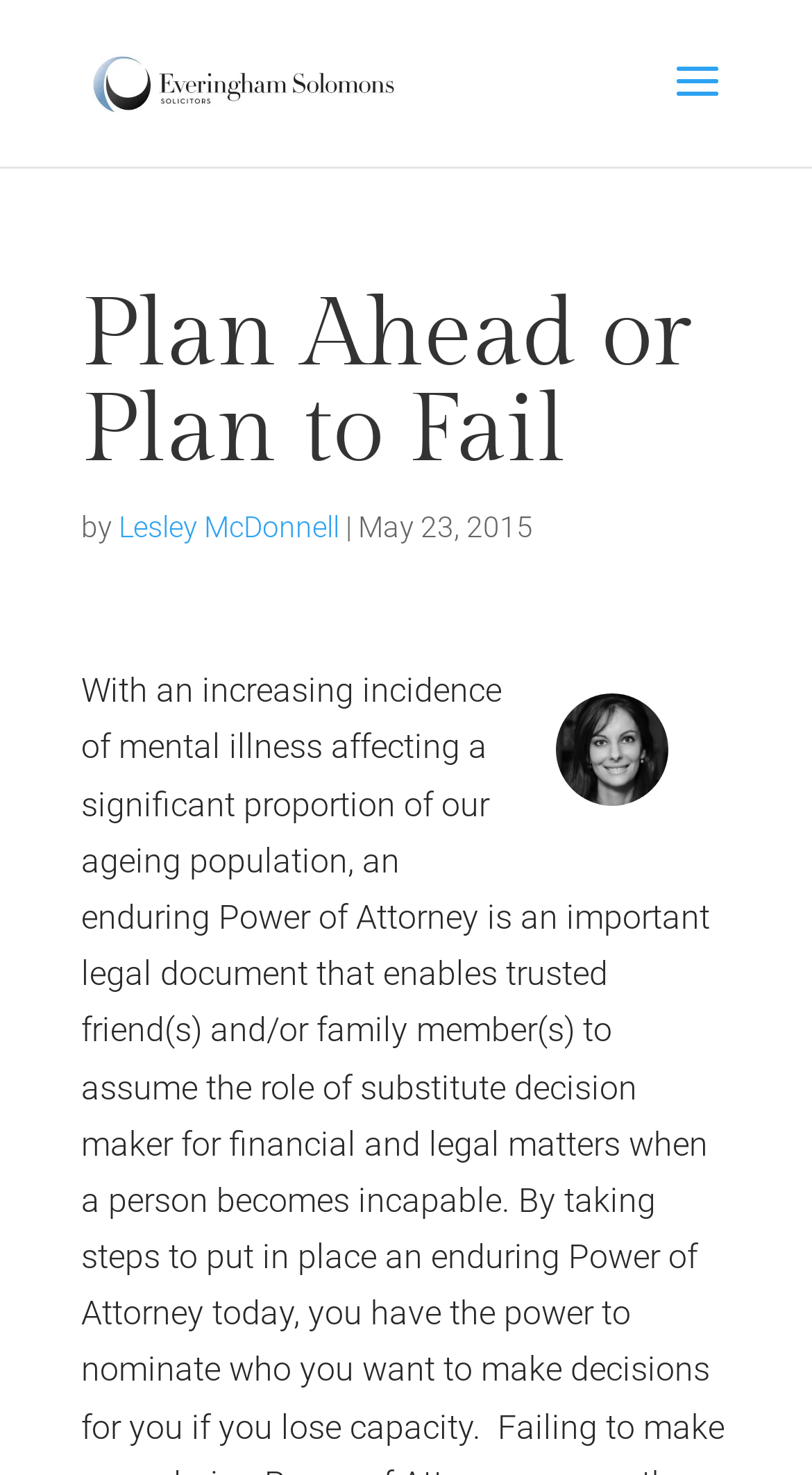Please give a succinct answer using a single word or phrase:
What is the name of the solicitors' firm?

Everingham Solomons Solicitors